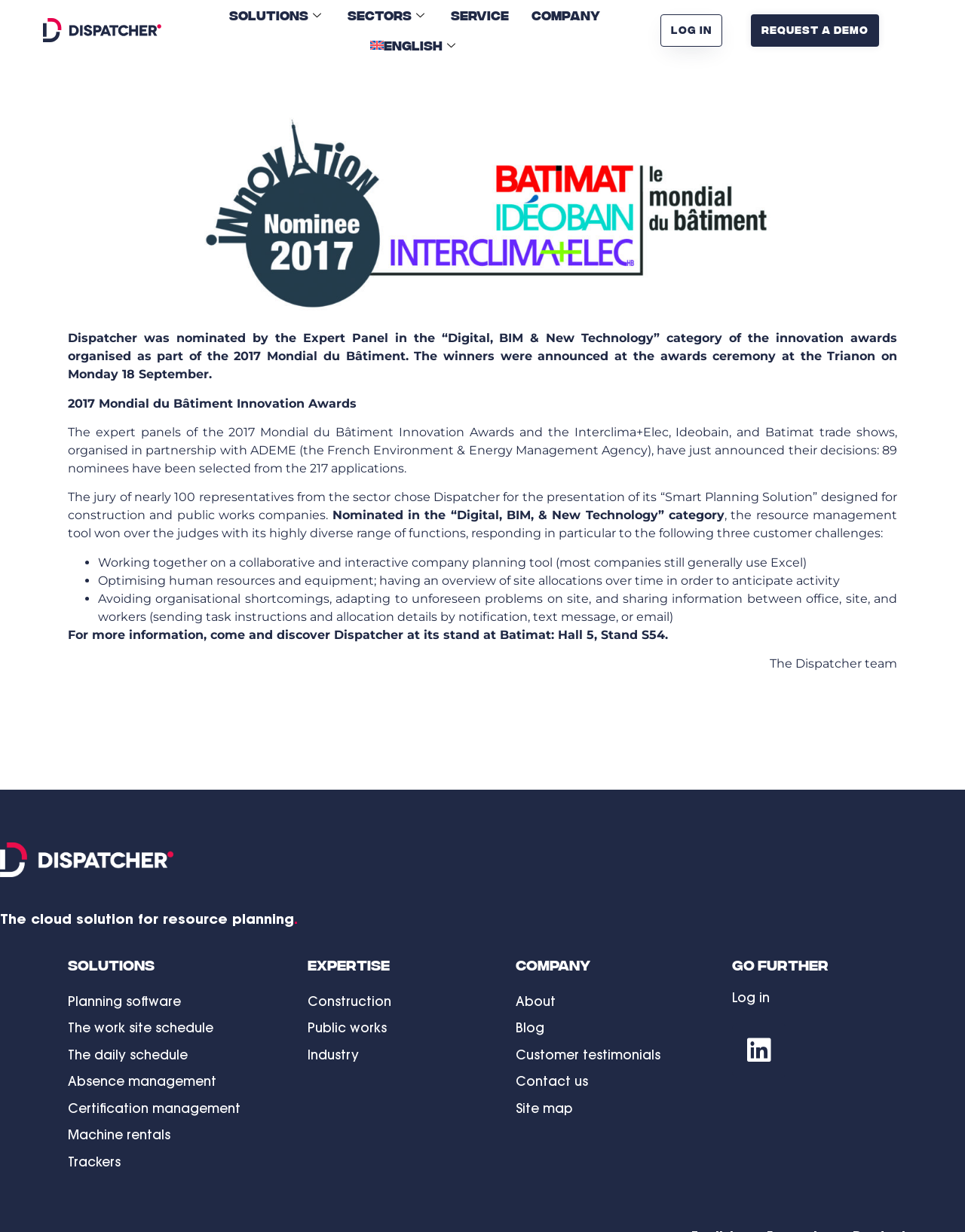What is the name of the company nominated for the 2017 Batimat innovation awards?
Give a detailed and exhaustive answer to the question.

The answer can be found in the StaticText element with the text 'Dispatcher was nominated by the Expert Panel in the “Digital, BIM & New Technology” category of the innovation awards organised as part of the 2017 Mondial du Bâtiment.'